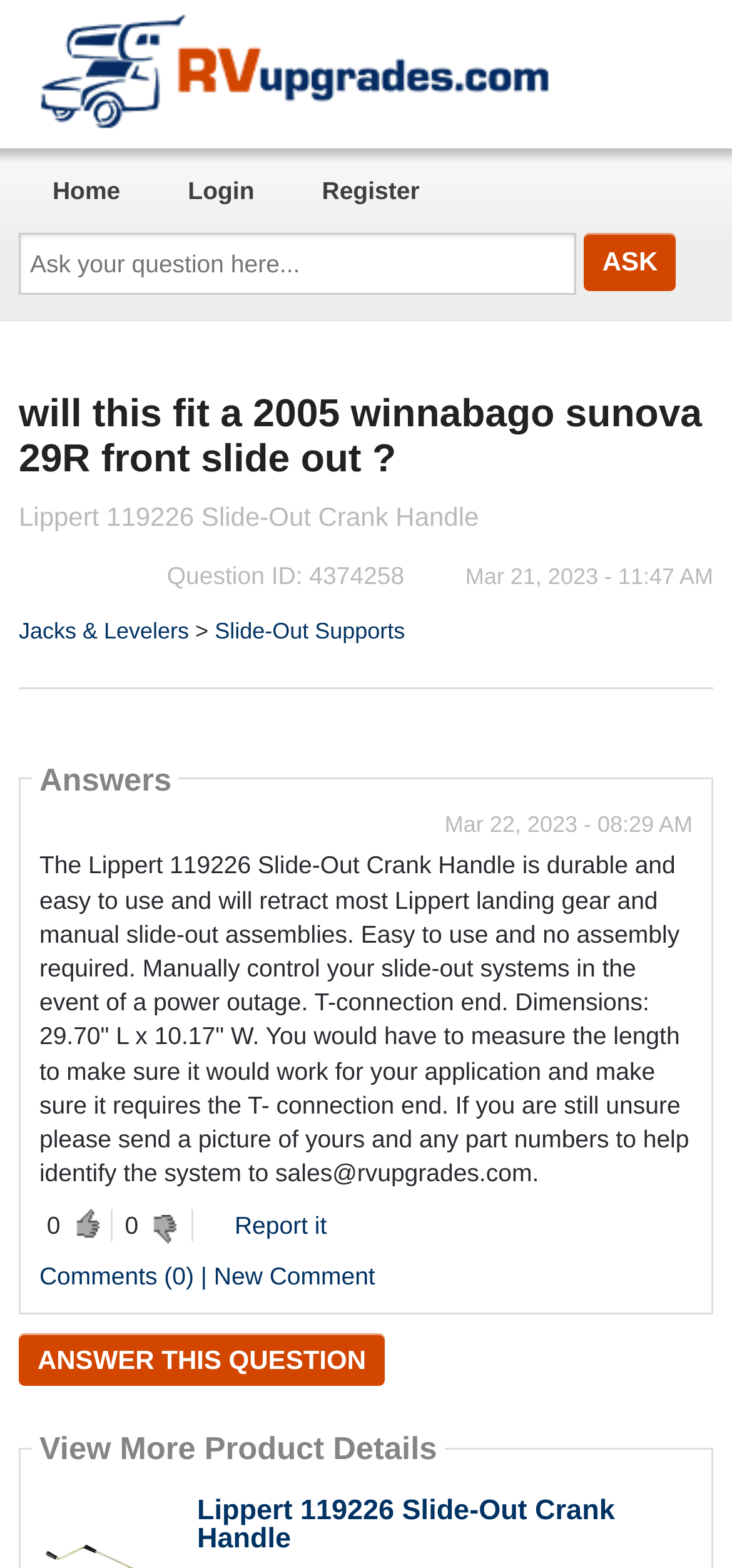Using floating point numbers between 0 and 1, provide the bounding box coordinates in the format (top-left x, top-left y, bottom-right x, bottom-right y). Locate the UI element described here: Comments (0) | New Comment

[0.054, 0.804, 0.513, 0.822]